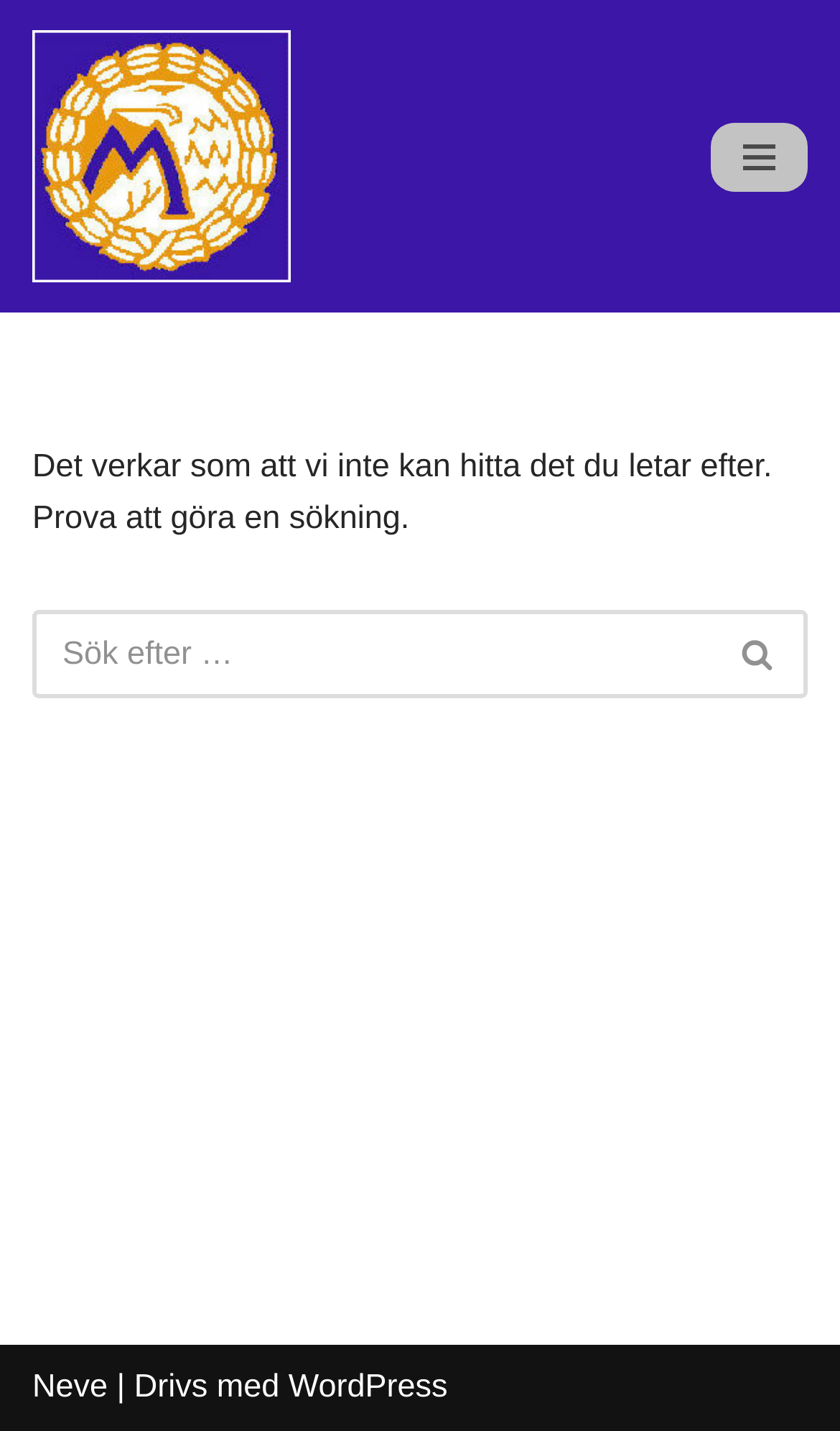Given the element description parent_node: Sök efter … aria-label="Sök", specify the bounding box coordinates of the corresponding UI element in the format (top-left x, top-left y, bottom-right x, bottom-right y). All values must be between 0 and 1.

[0.846, 0.426, 0.962, 0.488]